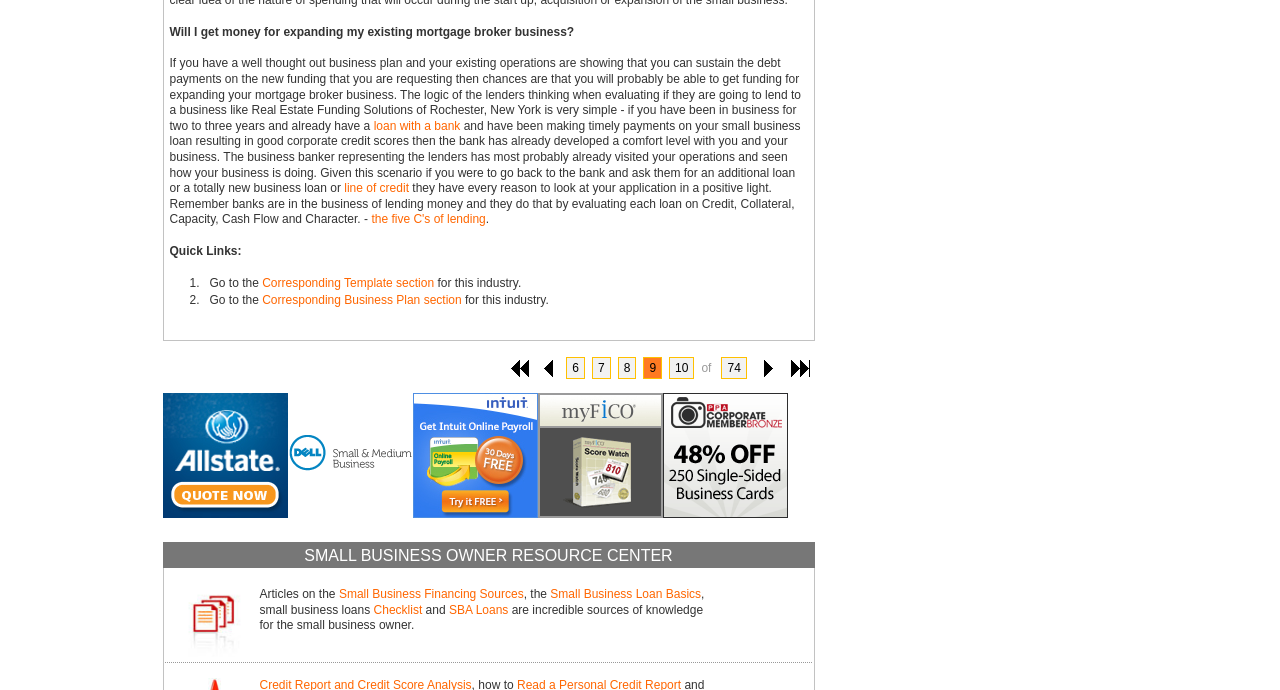Could you highlight the region that needs to be clicked to execute the instruction: "Click on 'loan with a bank'"?

[0.292, 0.172, 0.36, 0.192]